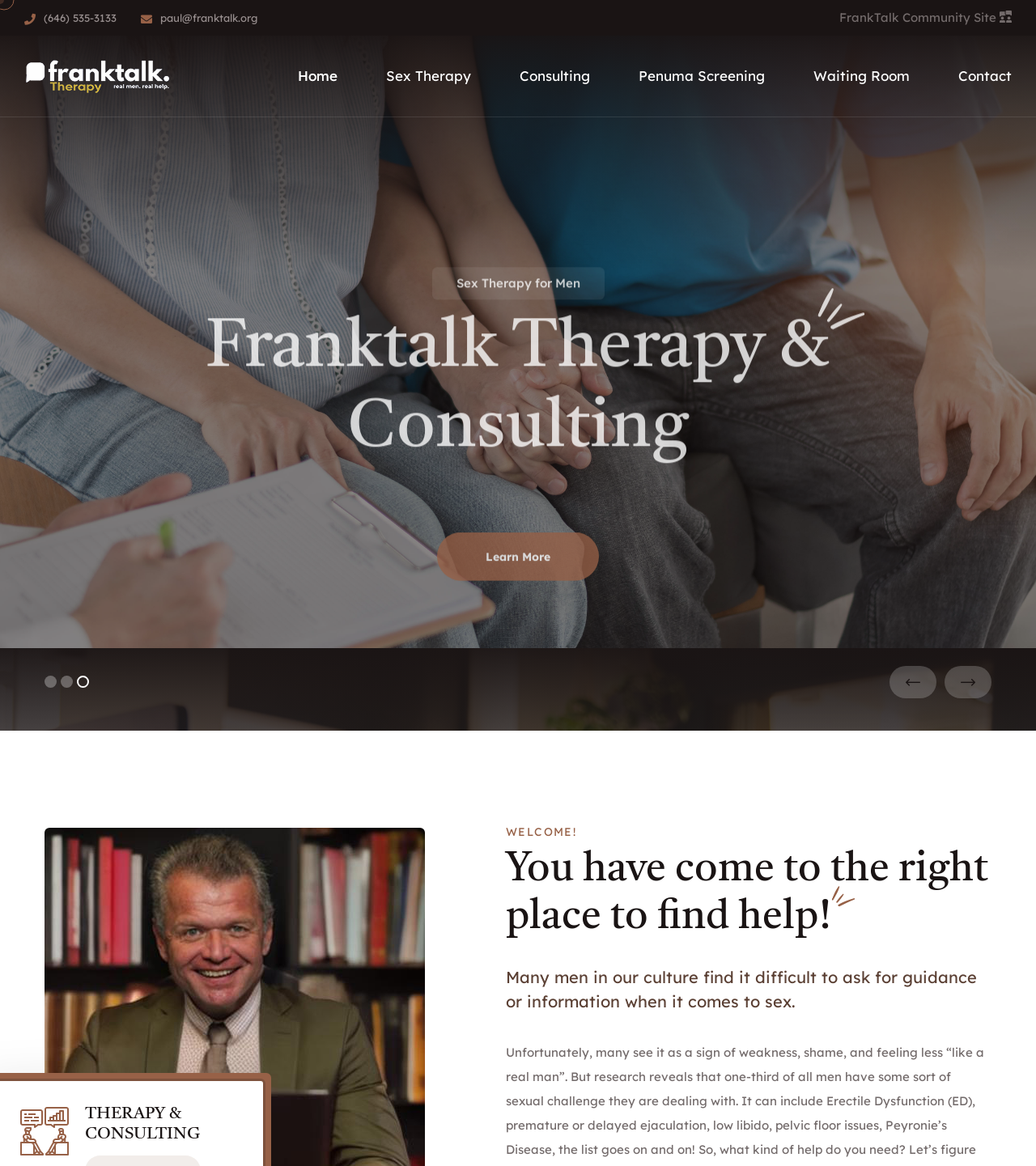Identify the bounding box coordinates for the UI element described by the following text: "FrankTalk Community Site". Provide the coordinates as four float numbers between 0 and 1, in the format [left, top, right, bottom].

[0.81, 0.008, 0.977, 0.022]